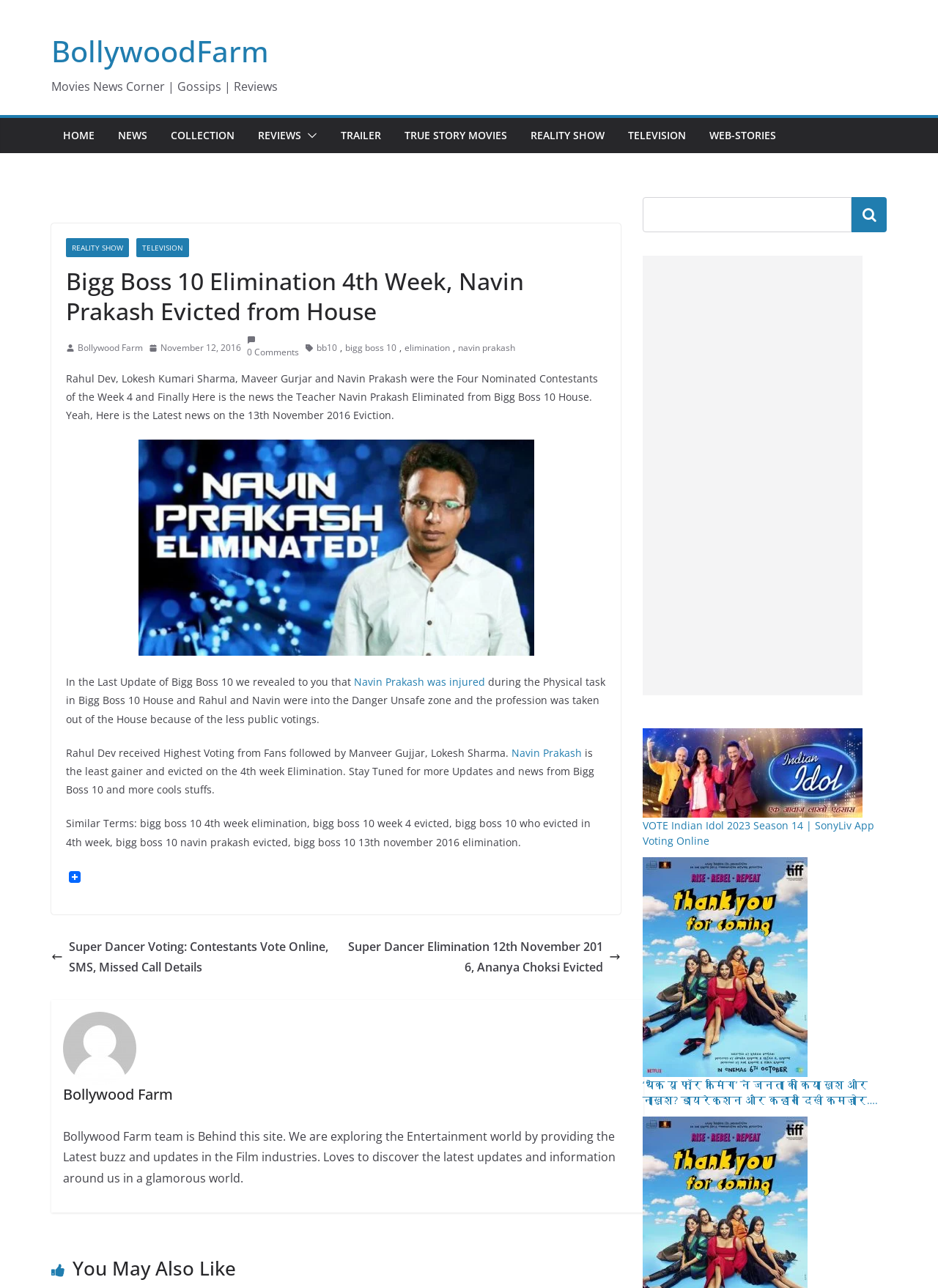Determine the bounding box coordinates of the clickable region to follow the instruction: "Search for something".

[0.685, 0.153, 0.908, 0.18]